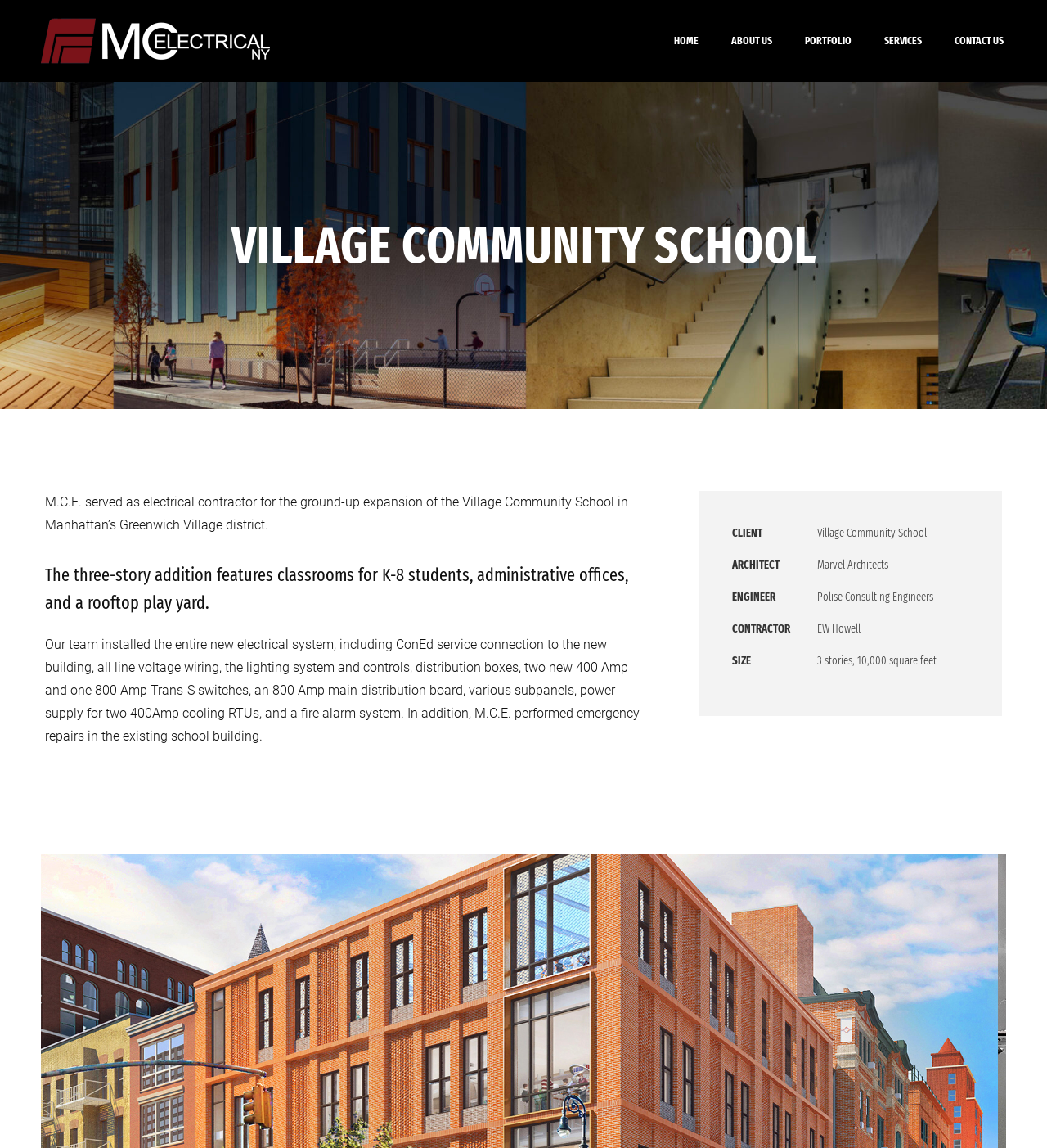What is the size of the school building?
Please answer using one word or phrase, based on the screenshot.

3 stories, 10,000 square feet